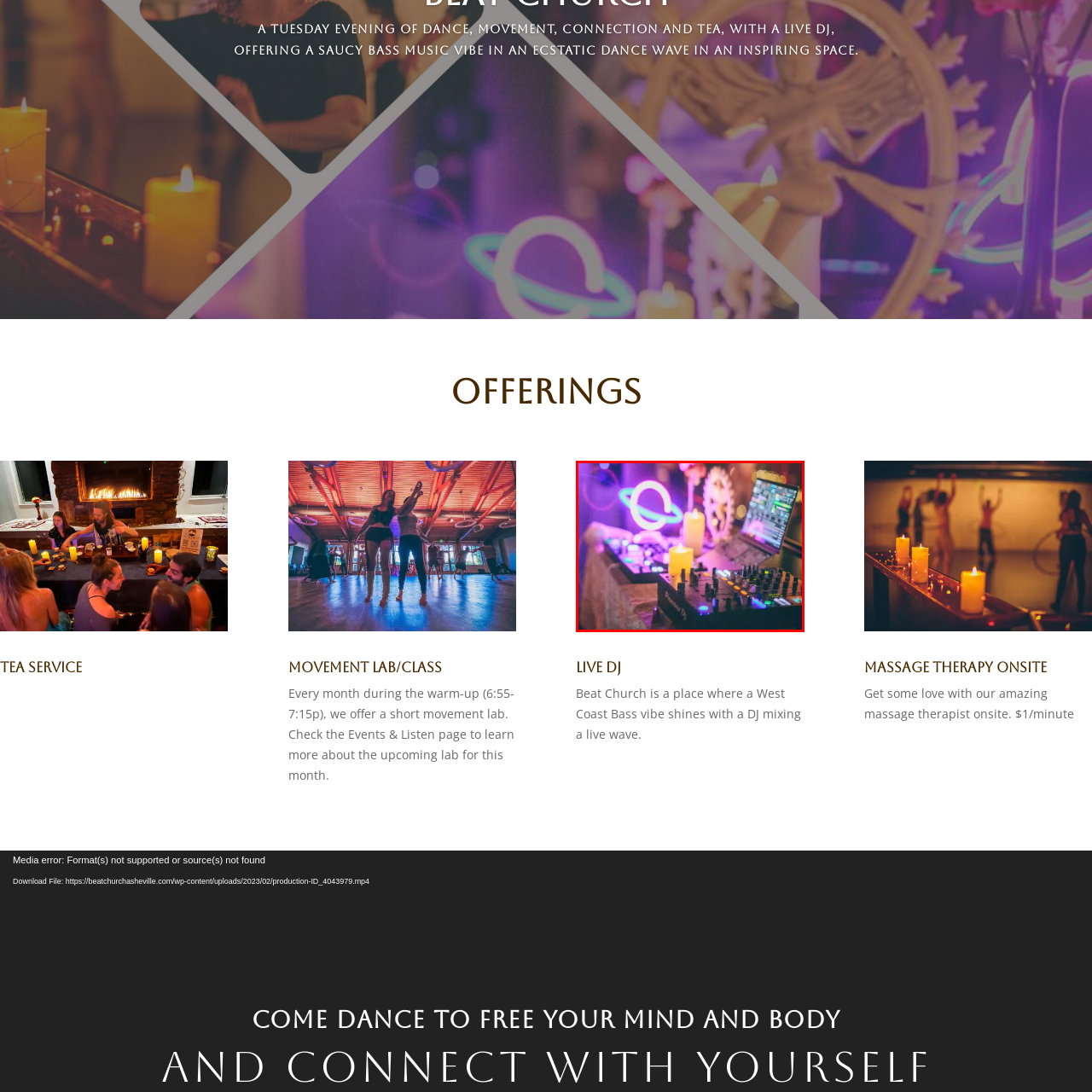Observe the image confined by the red frame and answer the question with a single word or phrase:
What is the source of the warm glow in the scene?

Soft candlelight